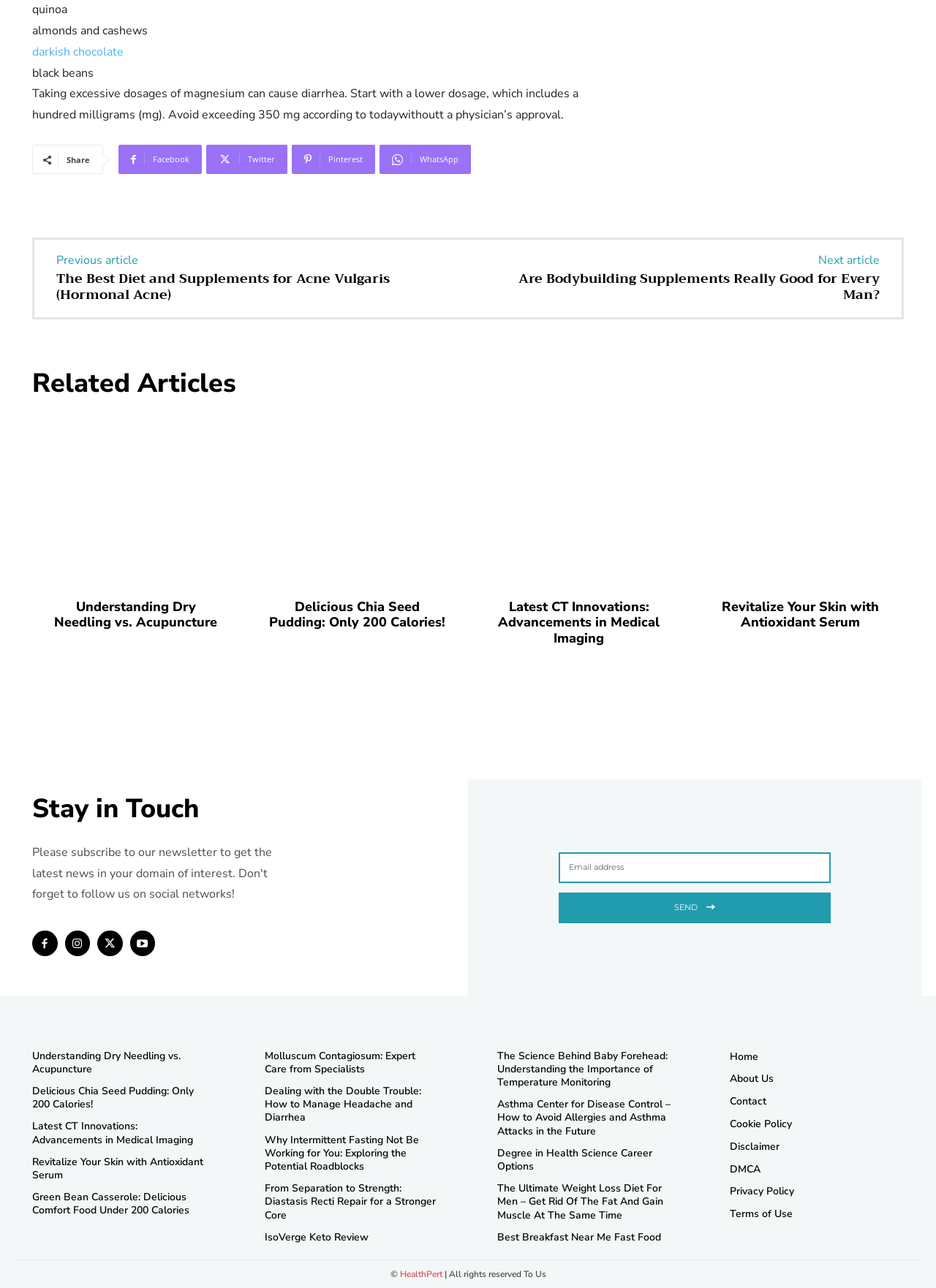Identify the bounding box coordinates of the region that should be clicked to execute the following instruction: "Read the article about Understanding Dry Needling vs. Acupuncture".

[0.034, 0.319, 0.255, 0.454]